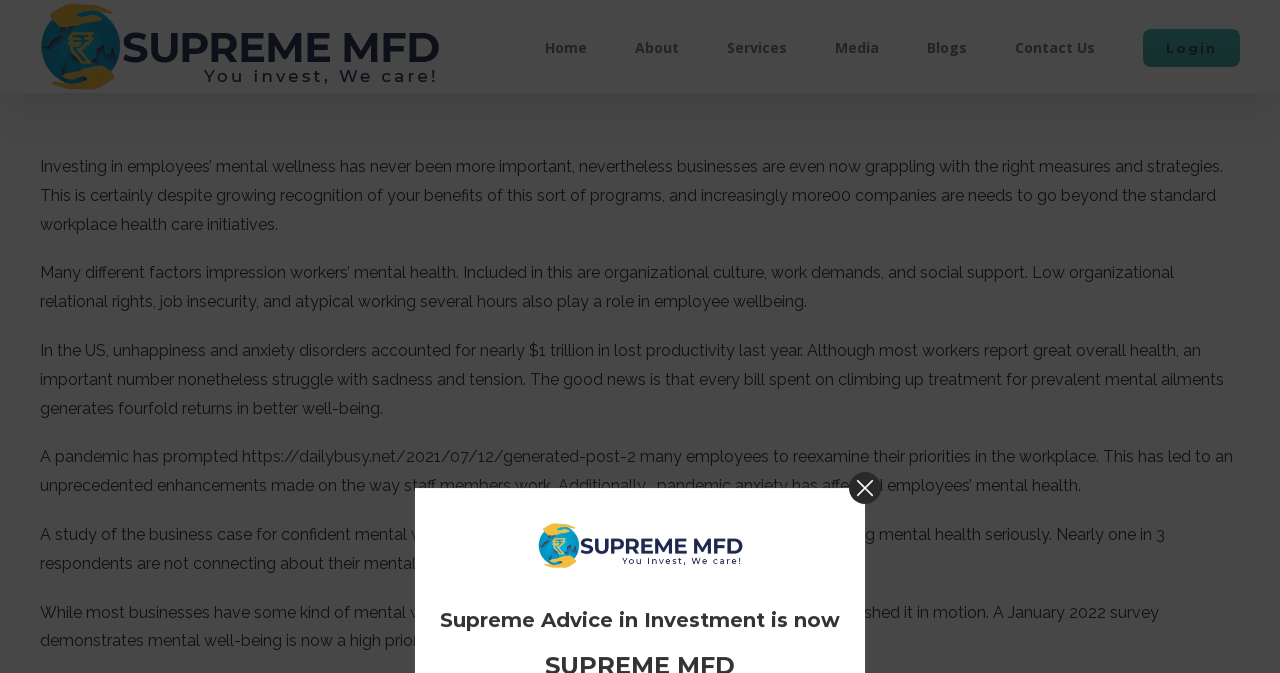Determine the bounding box for the described HTML element: "Contact Us". Ensure the coordinates are four float numbers between 0 and 1 in the format [left, top, right, bottom].

[0.793, 0.0, 0.855, 0.138]